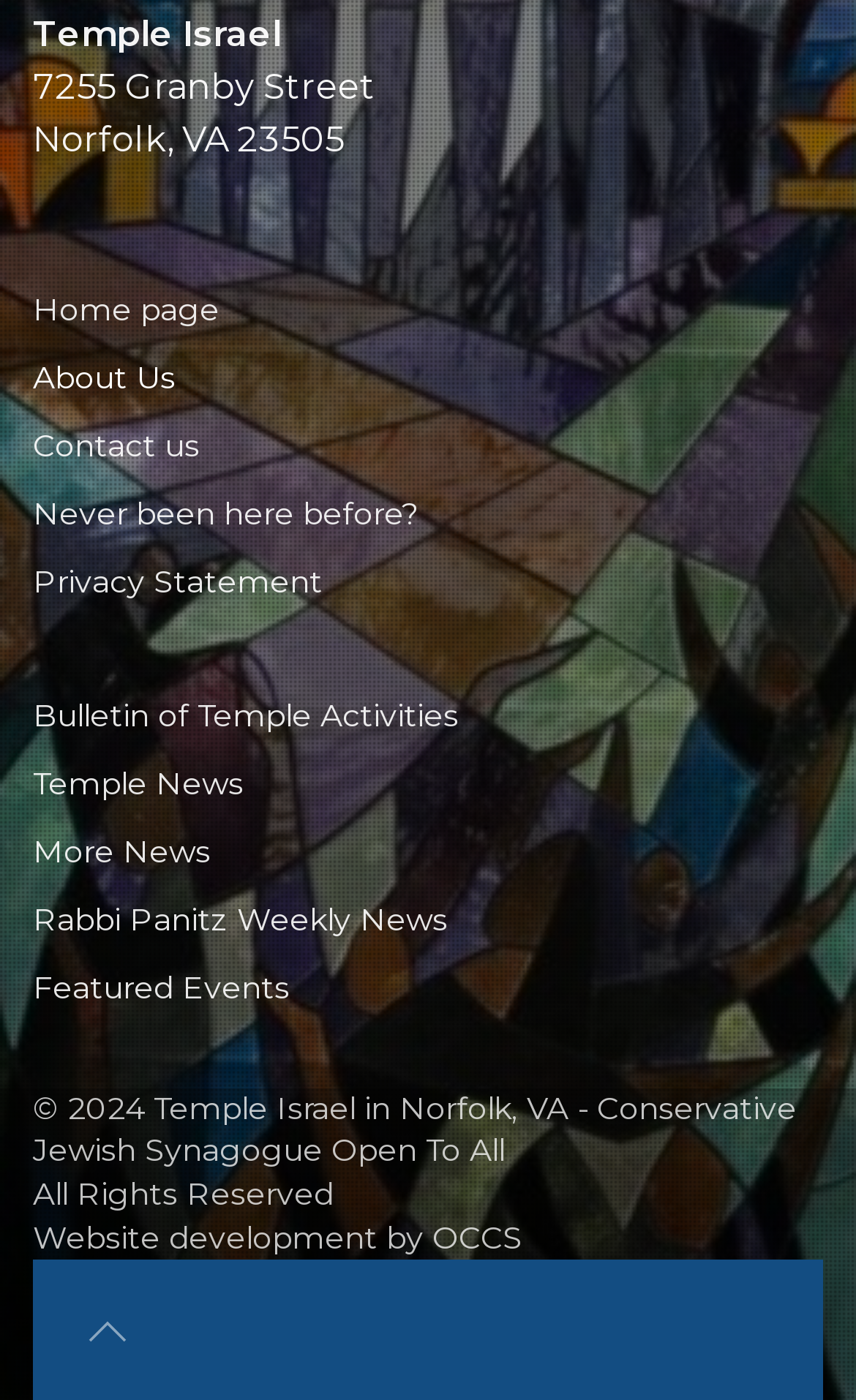Locate the bounding box coordinates of the element to click to perform the following action: 'Click send'. The coordinates should be given as four float values between 0 and 1, in the form of [left, top, right, bottom].

None